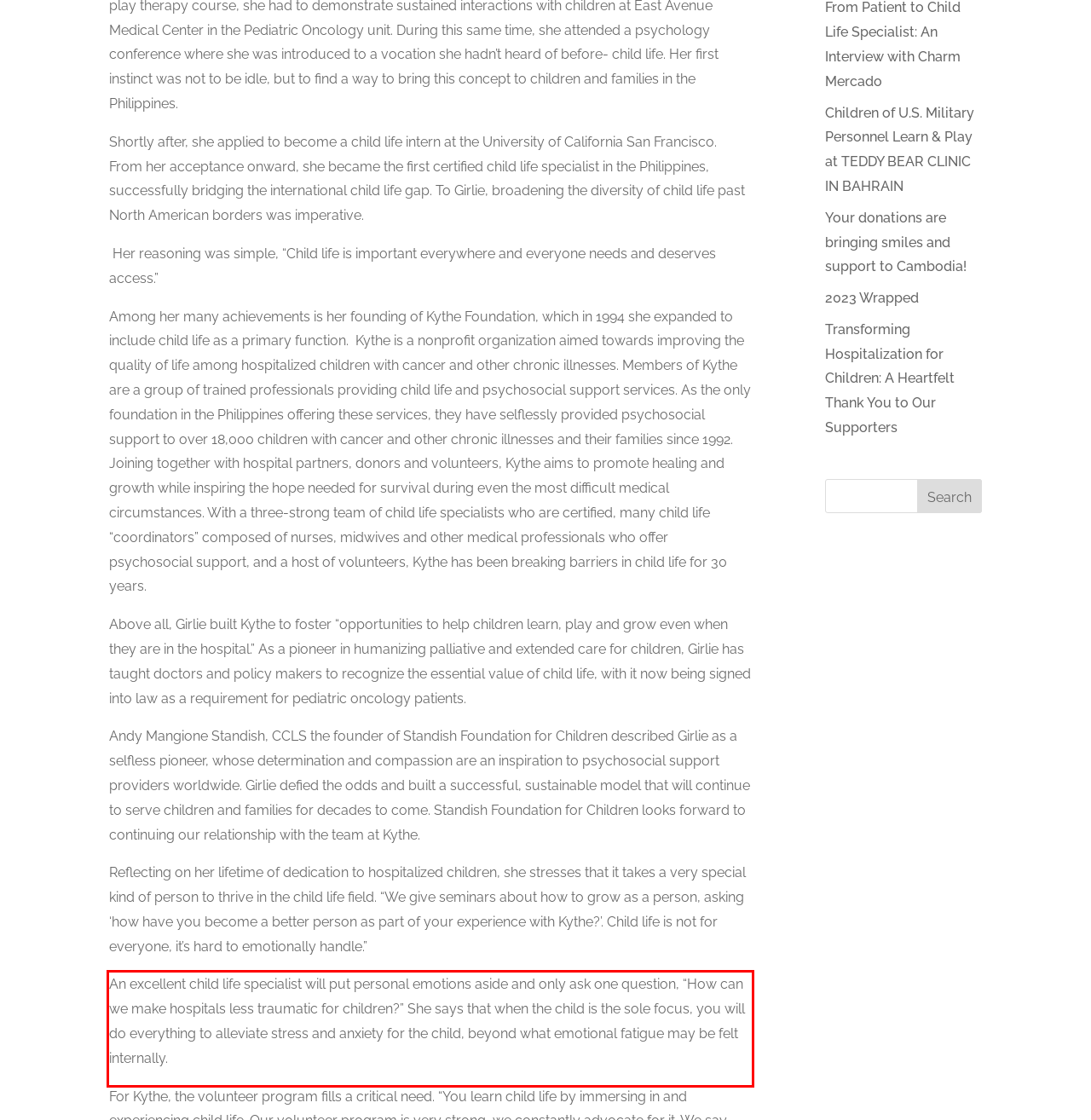Using the webpage screenshot, recognize and capture the text within the red bounding box.

An excellent child life specialist will put personal emotions aside and only ask one question, “How can we make hospitals less traumatic for children?” She says that when the child is the sole focus, you will do everything to alleviate stress and anxiety for the child, beyond what emotional fatigue may be felt internally.